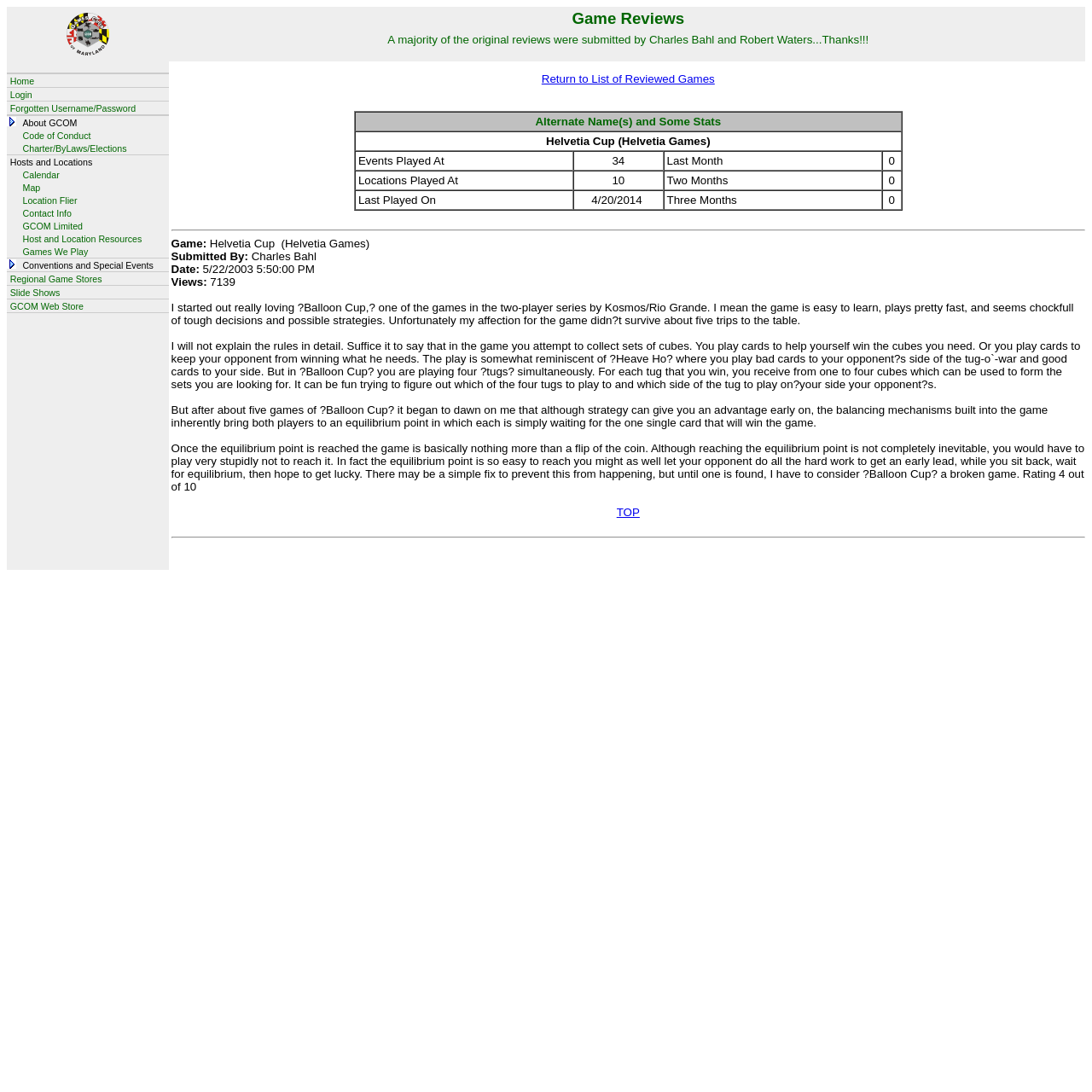How many views does the review have?
Please provide a full and detailed response to the question.

The number of views for the review is mentioned in the text as '7139' which indicates the popularity of the review.